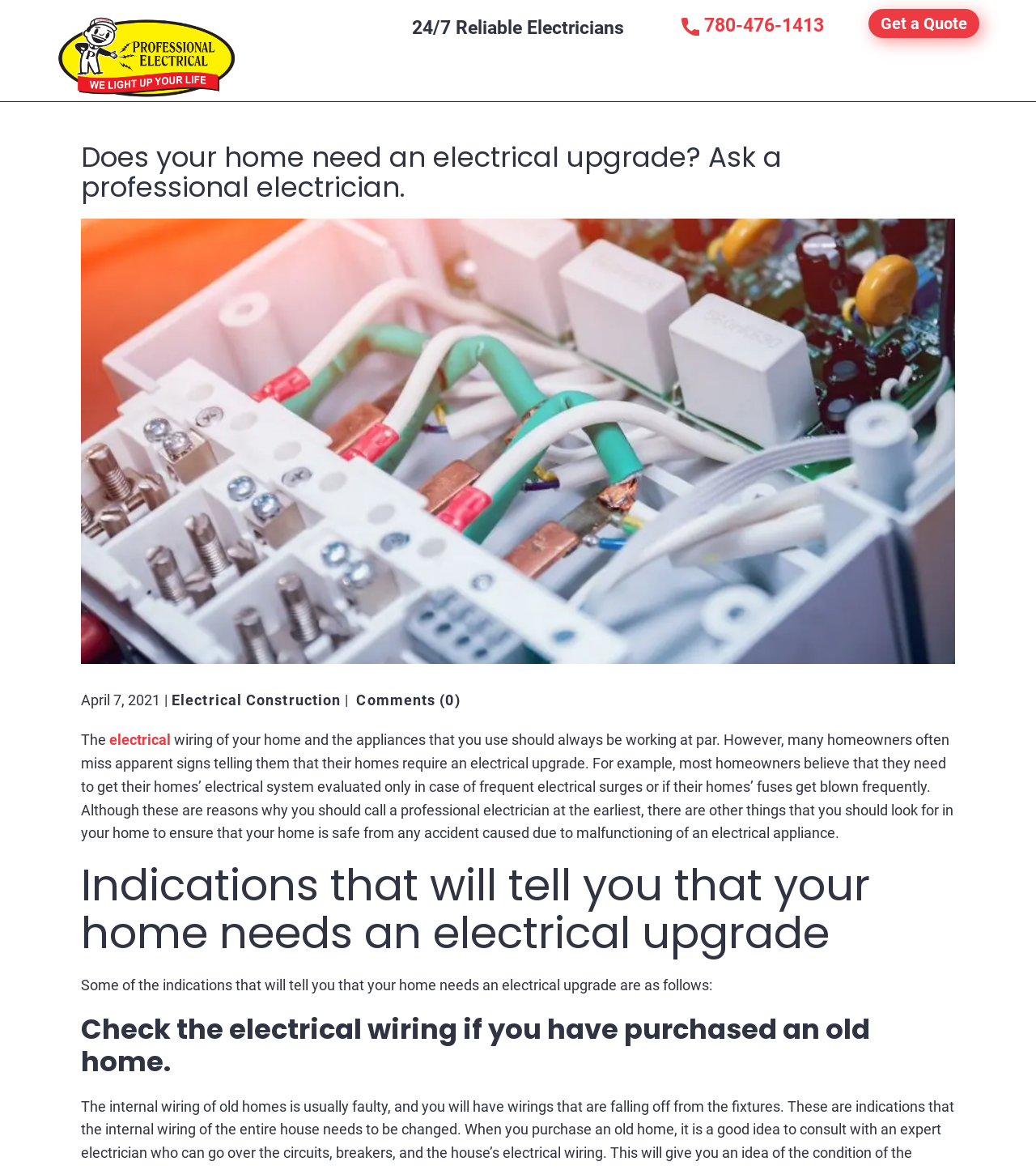Could you highlight the region that needs to be clicked to execute the instruction: "Contact us at 780-476-1413"?

[0.657, 0.009, 0.795, 0.036]